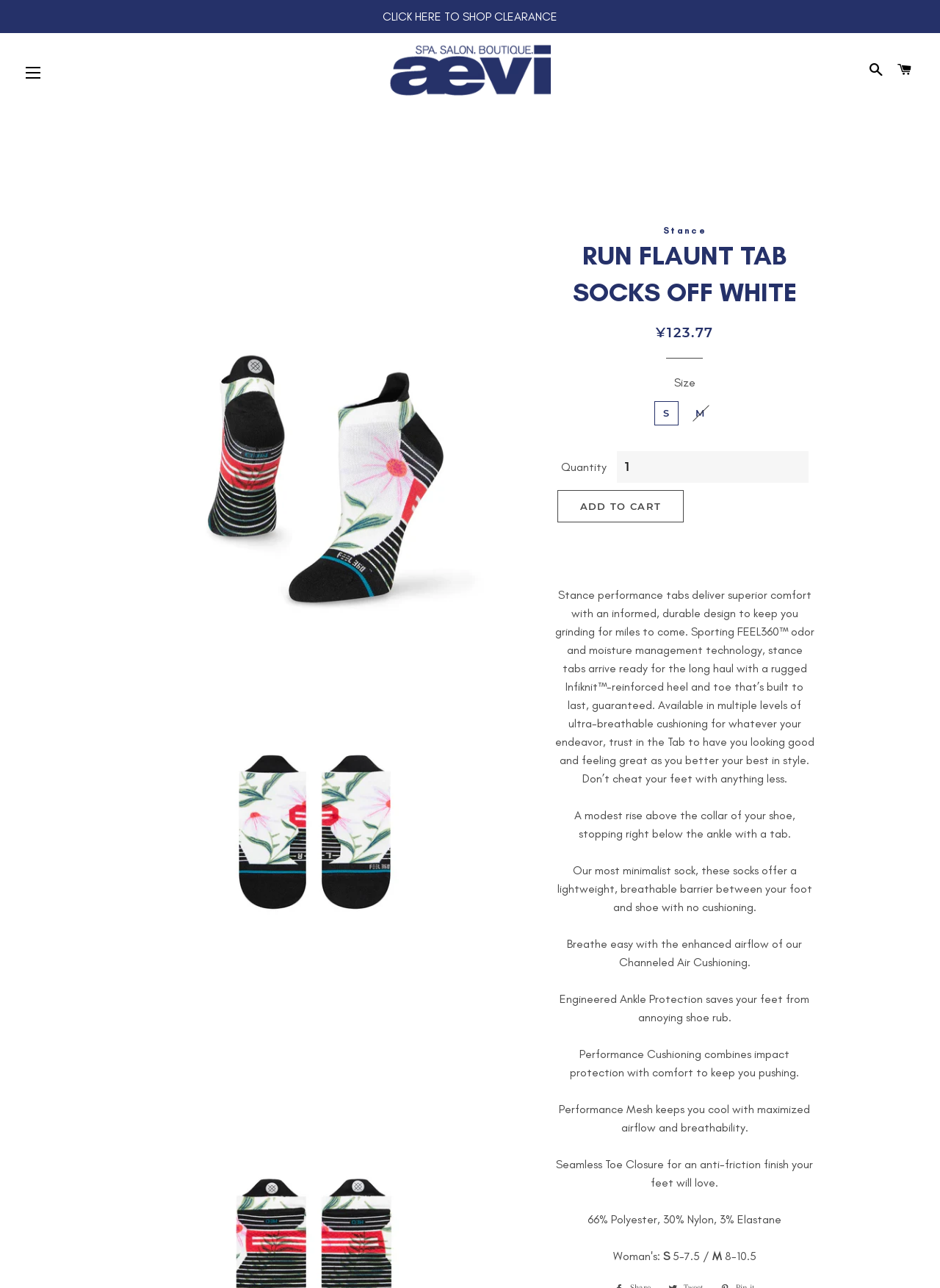What is the main heading displayed on the webpage? Please provide the text.

RUN FLAUNT TAB SOCKS OFF WHITE